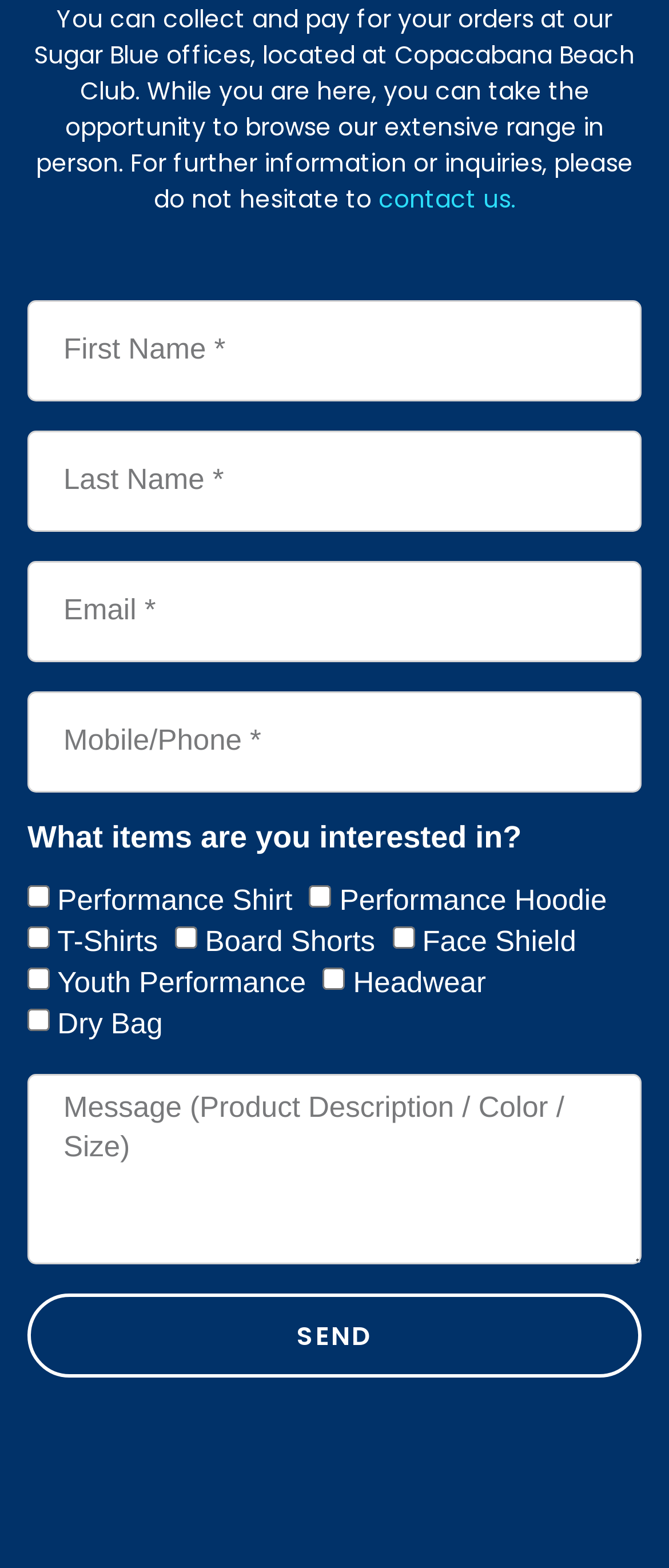Identify the bounding box coordinates of the part that should be clicked to carry out this instruction: "Contact us".

[0.565, 0.116, 0.771, 0.137]